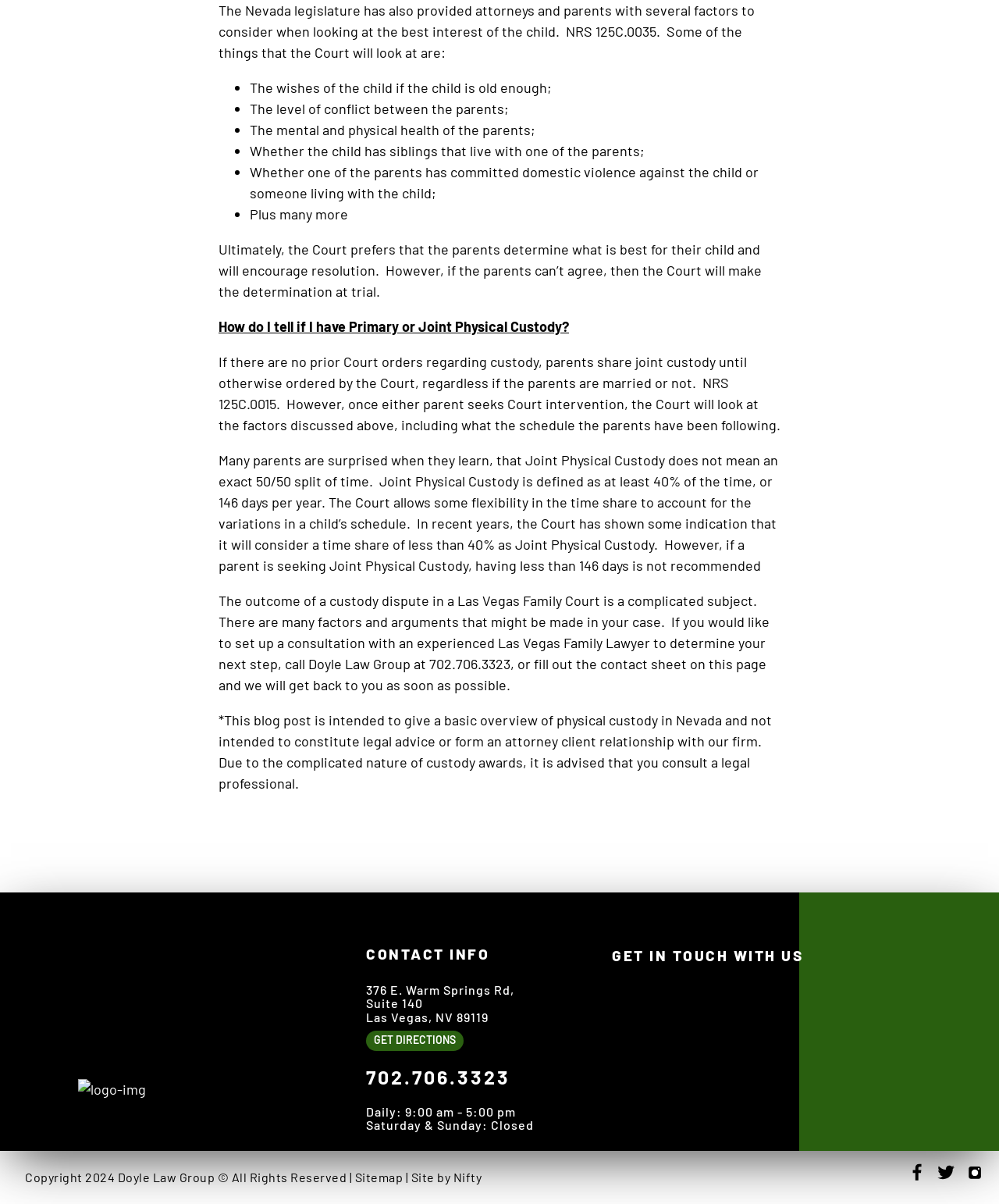What is the phone number of the Doyle Law Group?
Answer the question using a single word or phrase, according to the image.

702.706.3323